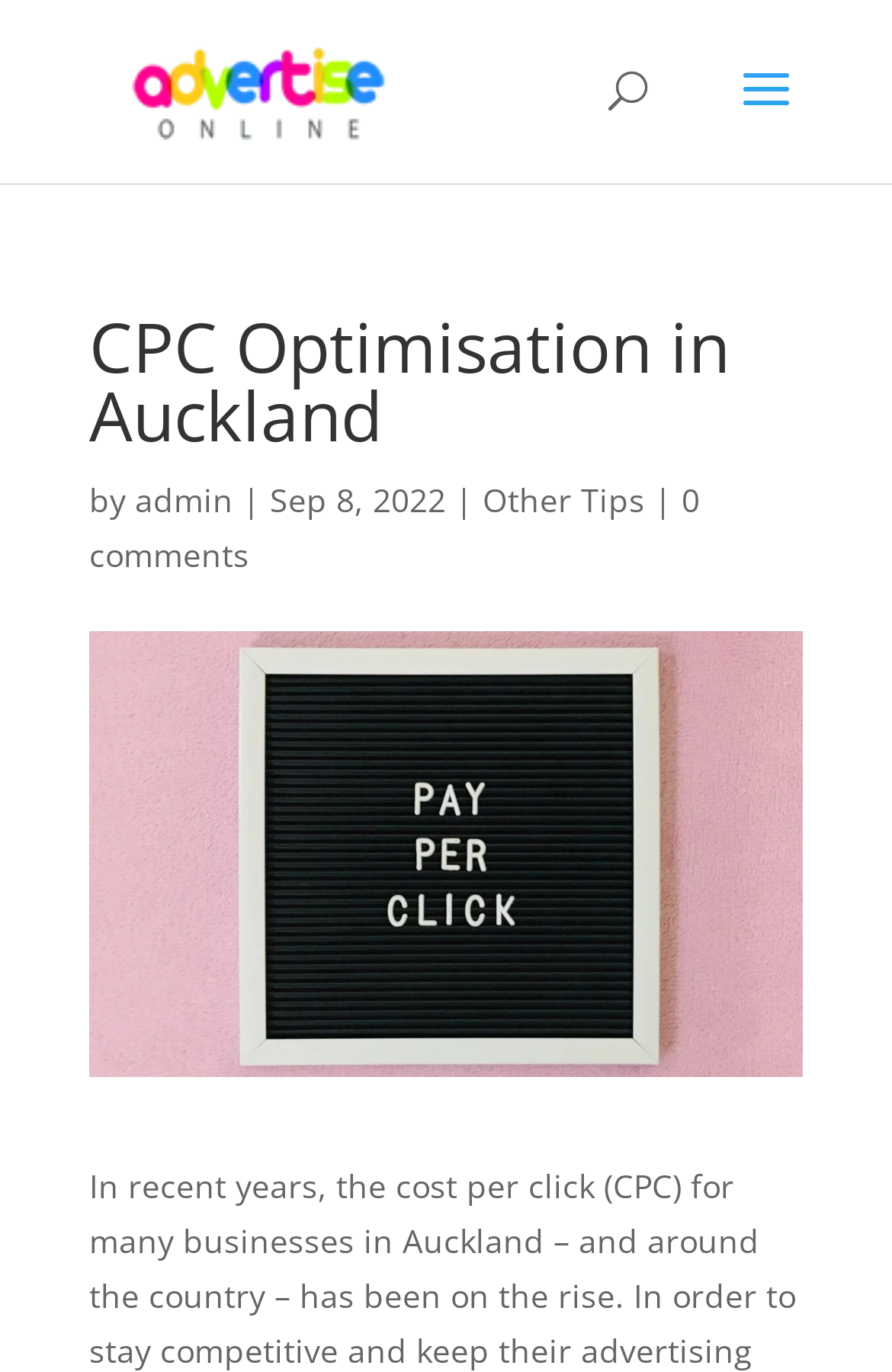What is the topic of the article?
Analyze the image and provide a thorough answer to the question.

I found the topic of the article by looking at the heading 'CPC Optimisation in Auckland' which is located at the top of the page.